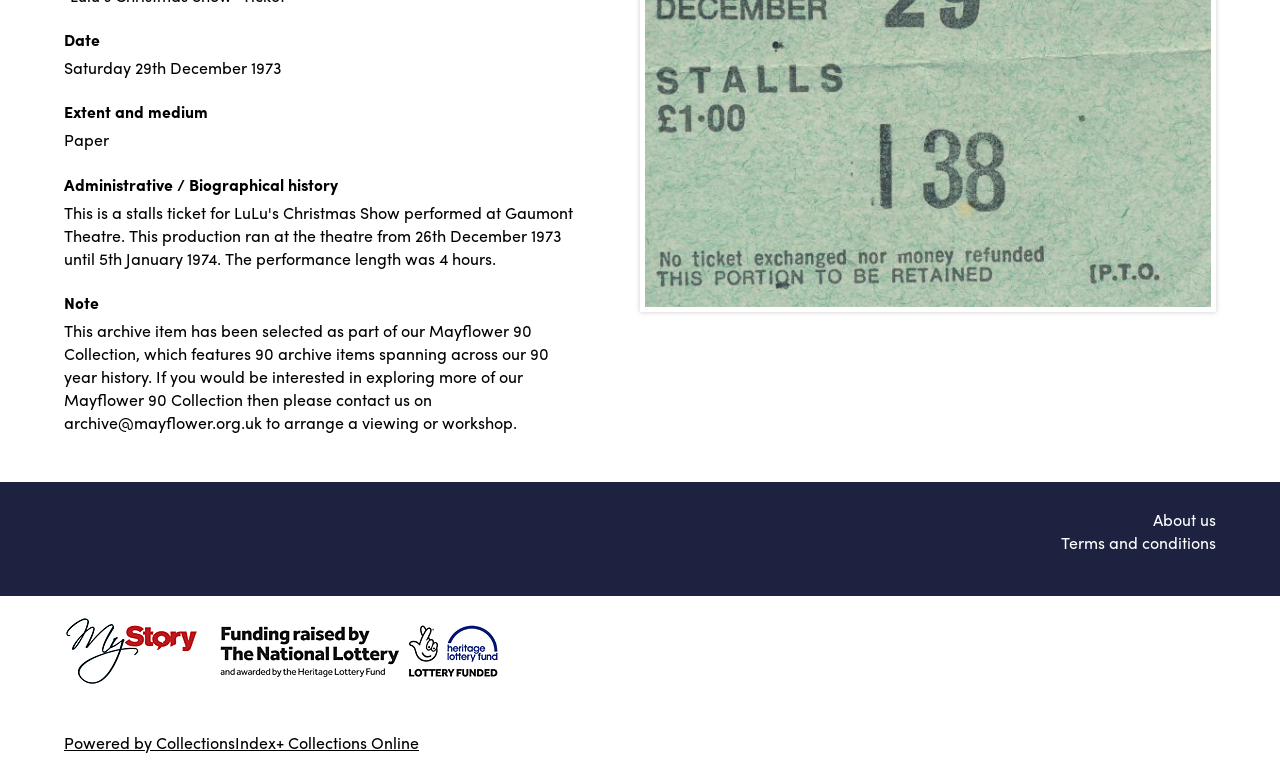Show the bounding box coordinates for the HTML element as described: "Terms and conditions".

[0.829, 0.686, 0.95, 0.716]